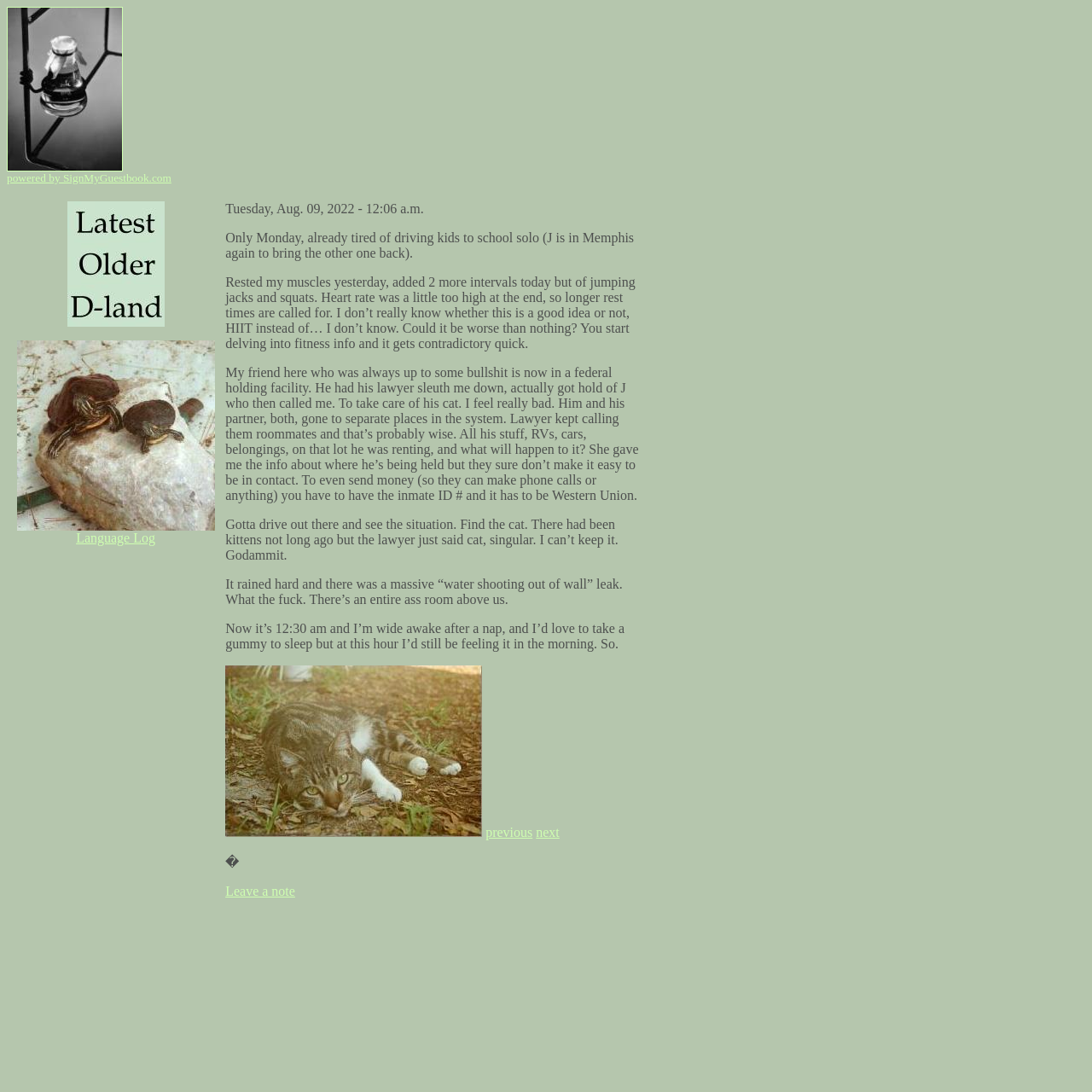Identify the bounding box coordinates of the clickable region required to complete the instruction: "Click the 'next' link". The coordinates should be given as four float numbers within the range of 0 and 1, i.e., [left, top, right, bottom].

[0.491, 0.755, 0.512, 0.769]